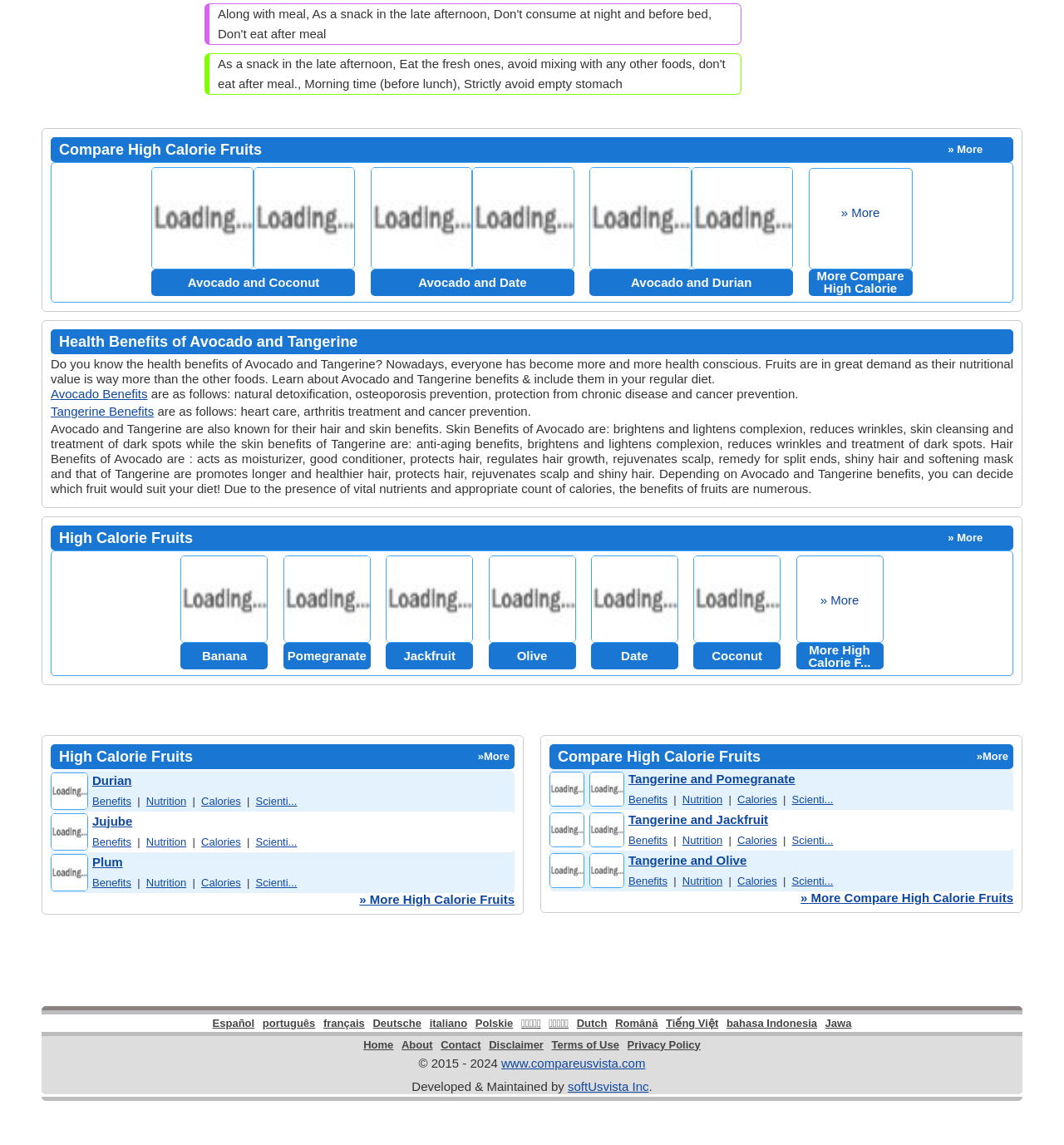Given the description "More High Calorie F...", provide the bounding box coordinates of the corresponding UI element.

[0.748, 0.561, 0.83, 0.584]